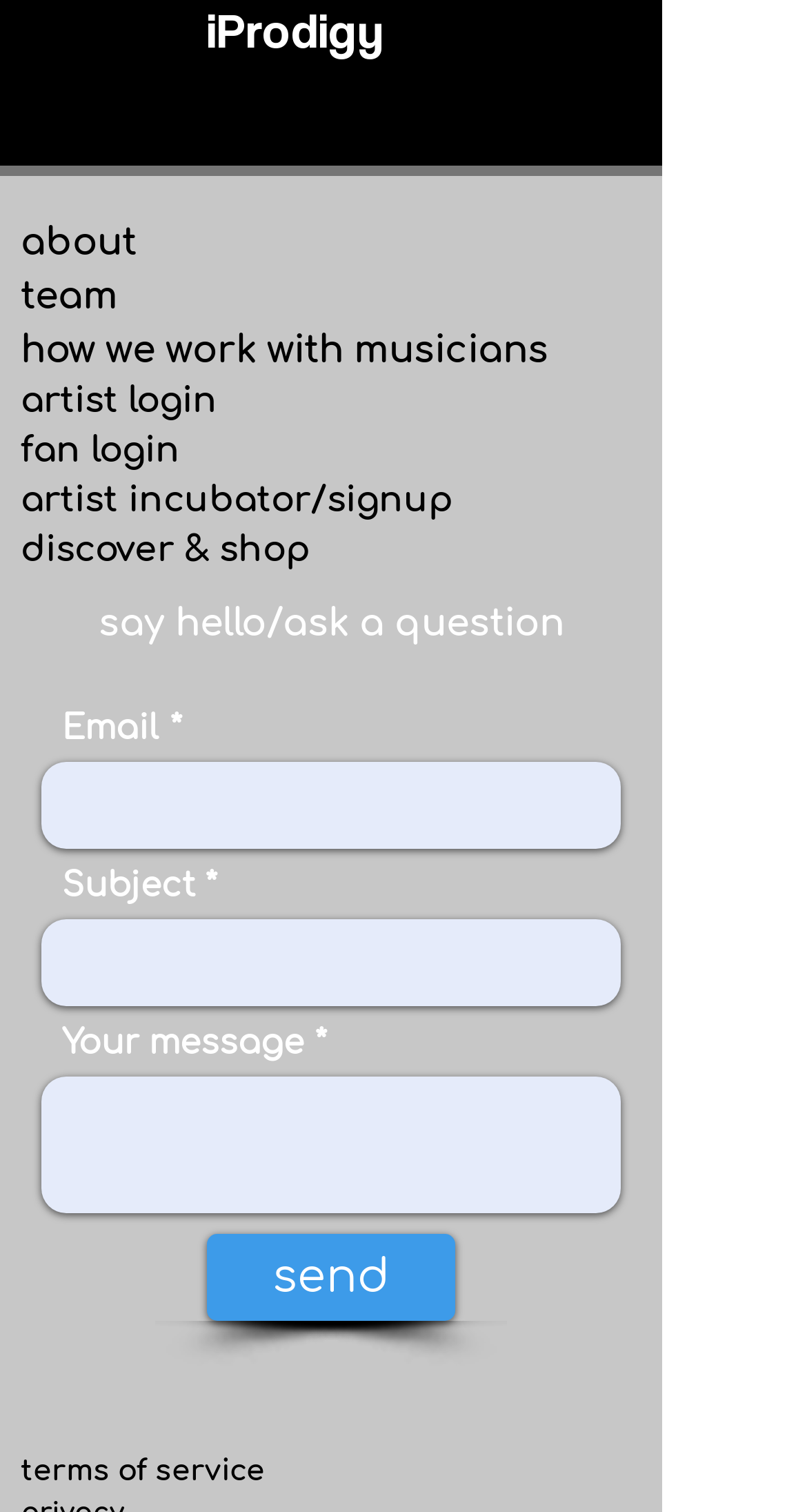Determine the bounding box coordinates for the region that must be clicked to execute the following instruction: "Go to the 'Business' category".

None